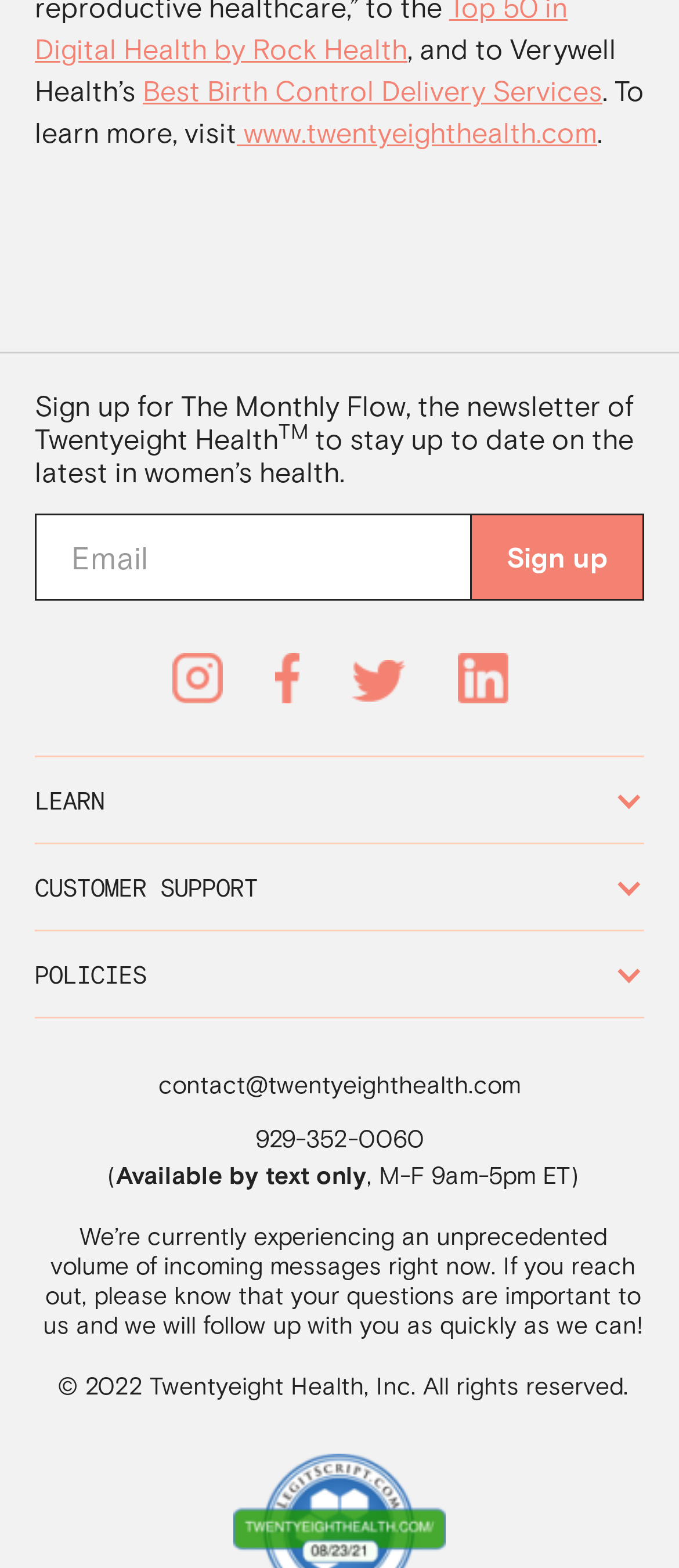Provide a one-word or one-phrase answer to the question:
What is the available time for customer support?

M-F 9am-5pm ET